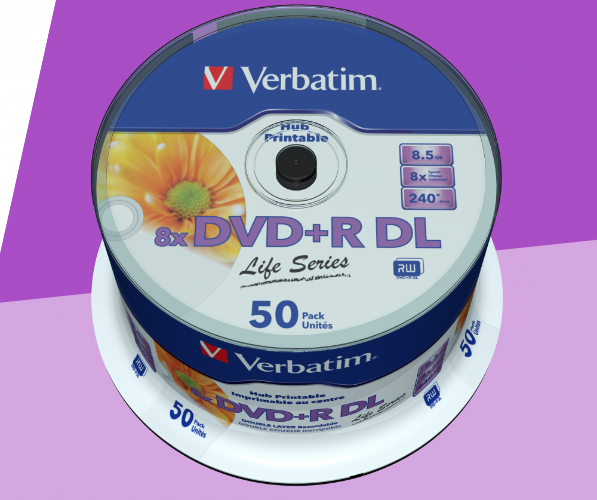Explain what is happening in the image with as much detail as possible.

The image showcases a stack of Verbatim DVD+R Double Layer discs from the Life Series, packaged in a cylindrical container. The label prominently features the brand name "Verbatim" along with key specifications: the discs offer an 8x recording speed, with a capacity of 8.5 GB per disc, suitable for storing a total of 240 minutes of video. The container indicates that this pack includes 50 discs, making it a practical choice for users needing ample storage for their data or media projects. The design is enhanced by a visually appealing floral graphic that adds a touch of color and vibrancy, reinforcing the product's quality and reliability for long-term data storage.